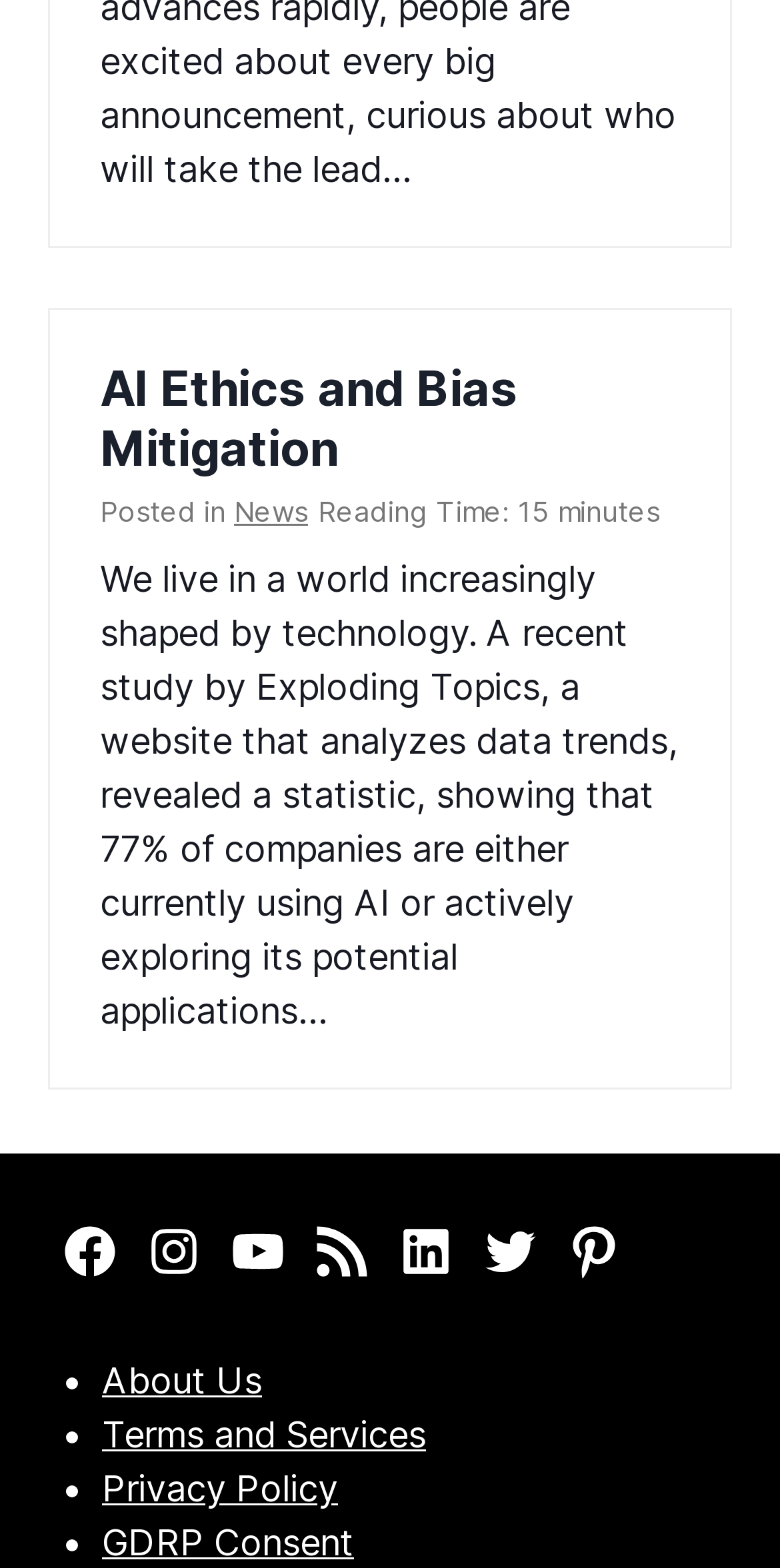Find the bounding box coordinates for the element that must be clicked to complete the instruction: "View Terms and Services". The coordinates should be four float numbers between 0 and 1, indicated as [left, top, right, bottom].

[0.131, 0.902, 0.546, 0.929]